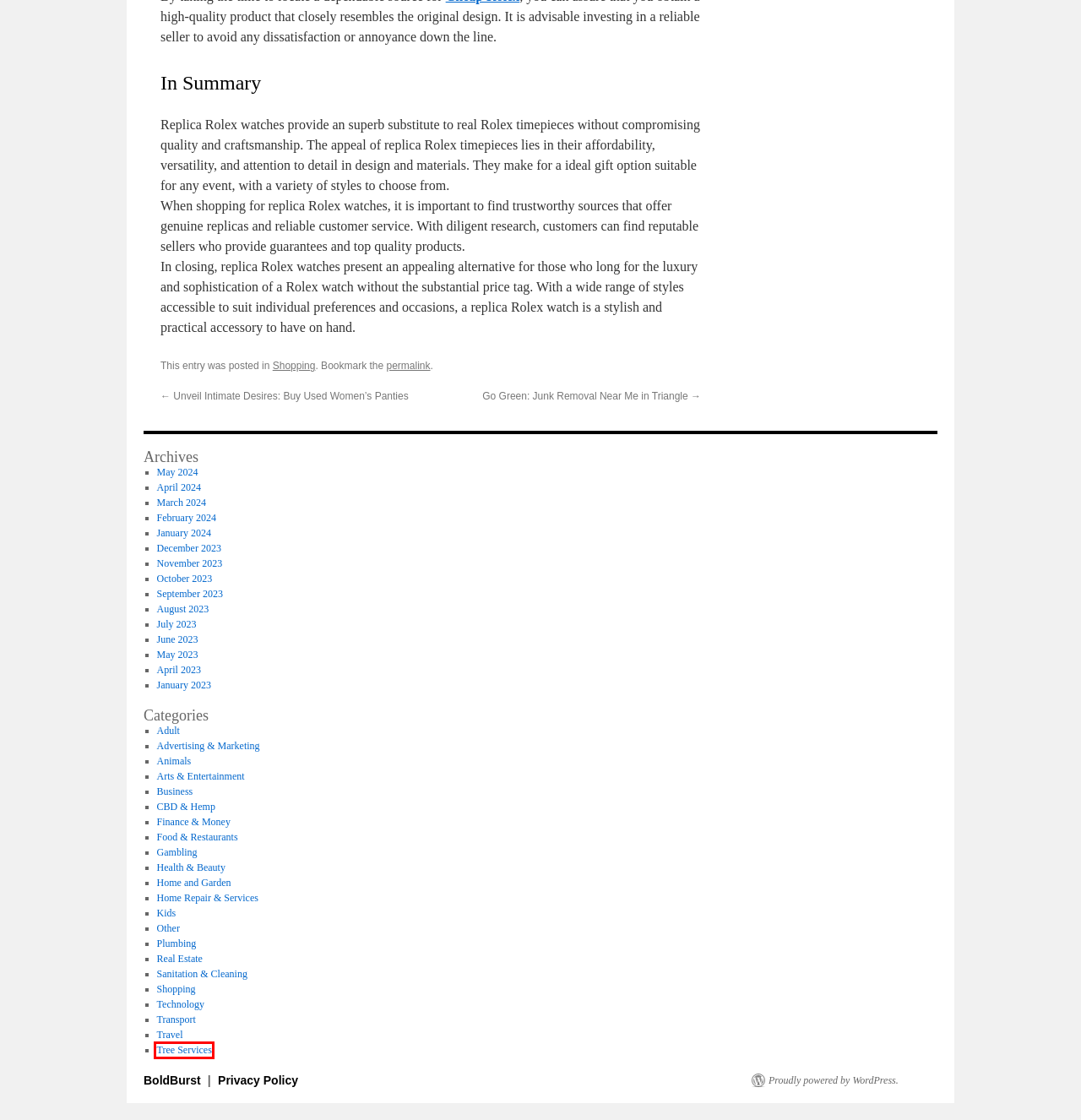Examine the webpage screenshot and identify the UI element enclosed in the red bounding box. Pick the webpage description that most accurately matches the new webpage after clicking the selected element. Here are the candidates:
A. Technology | BoldBurst
B. Finance & Money | BoldBurst
C. Real Estate | BoldBurst
D. Blog Tool, Publishing Platform, and CMS – WordPress.org
E. Tree Services | BoldBurst
F. Shopping | BoldBurst
G. Home and Garden | BoldBurst
H. CBD & Hemp | BoldBurst

E